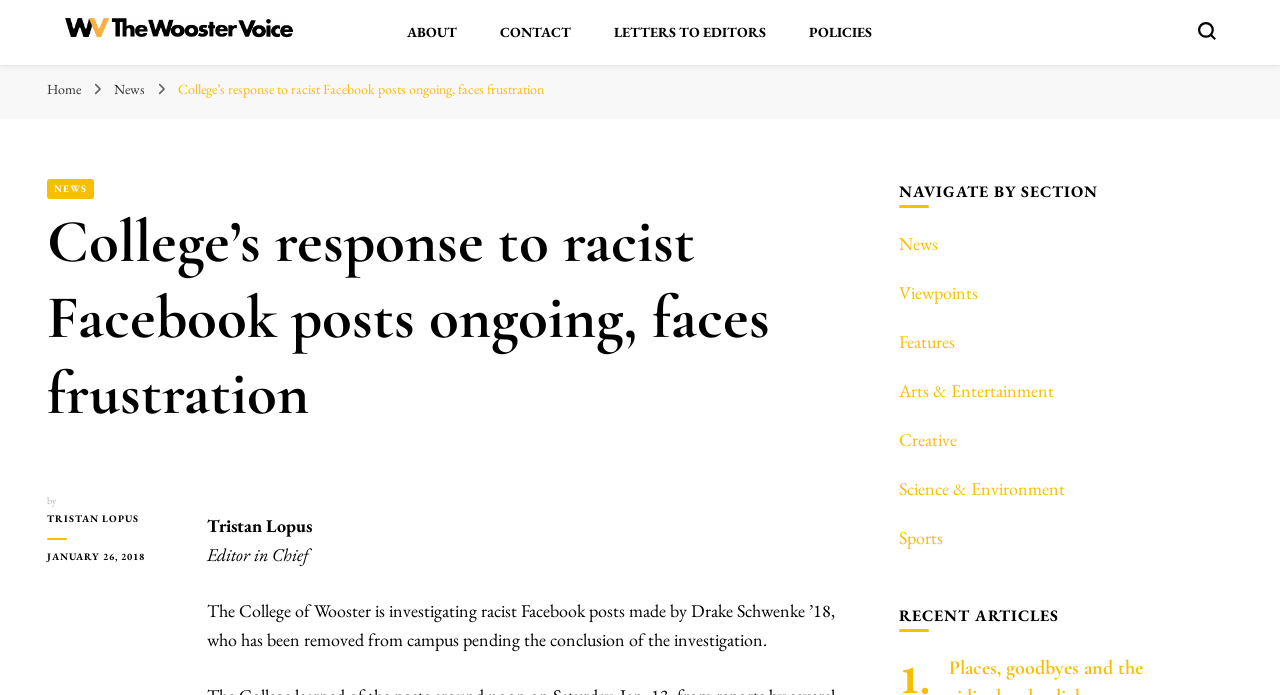Who is the author of the article?
Craft a detailed and extensive response to the question.

I found the answer by looking at the byline of the article, which mentions 'by Tristan Lopus'.